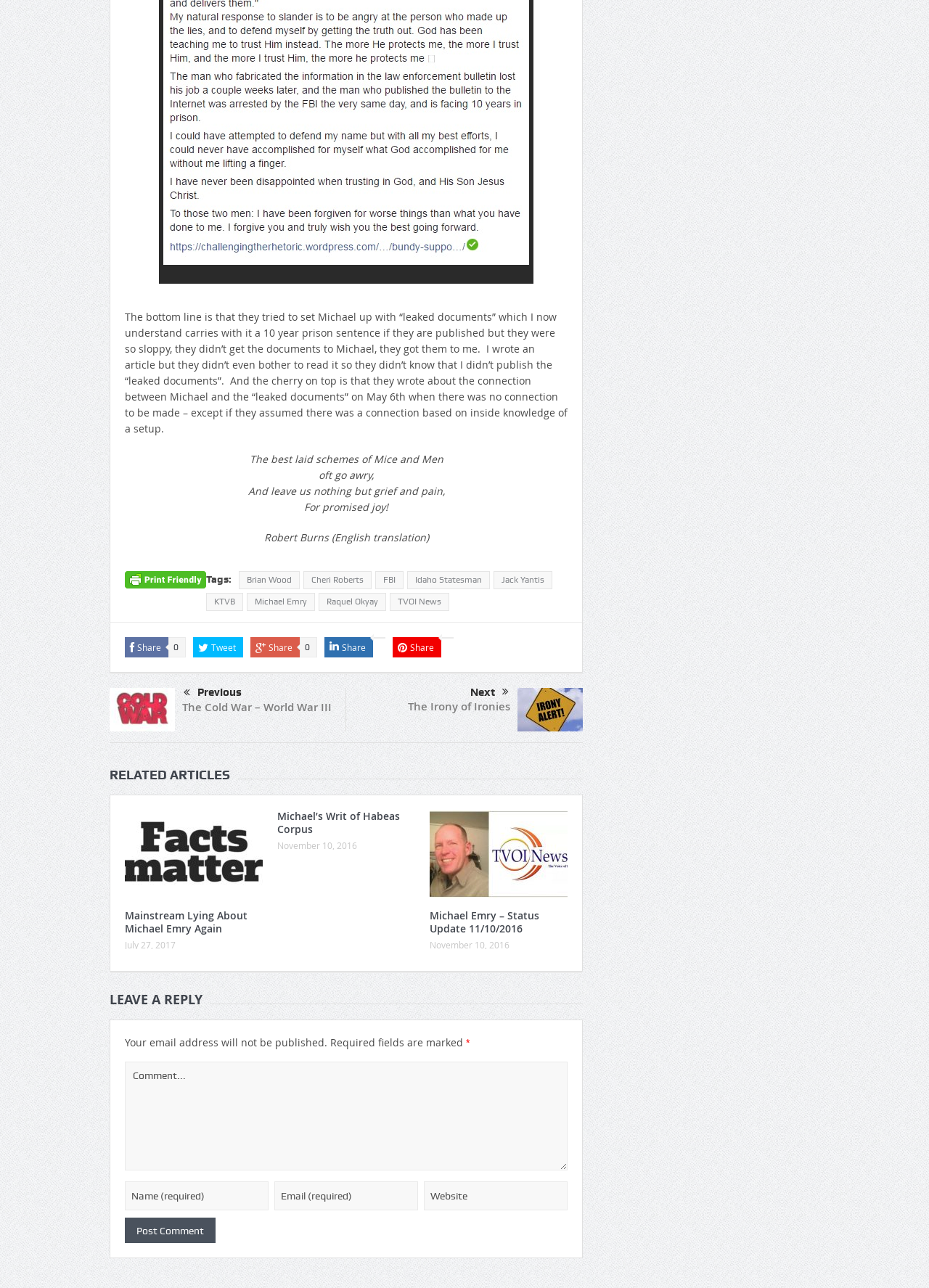Could you specify the bounding box coordinates for the clickable section to complete the following instruction: "Enter a comment in the 'Comment...' textbox"?

[0.134, 0.824, 0.611, 0.909]